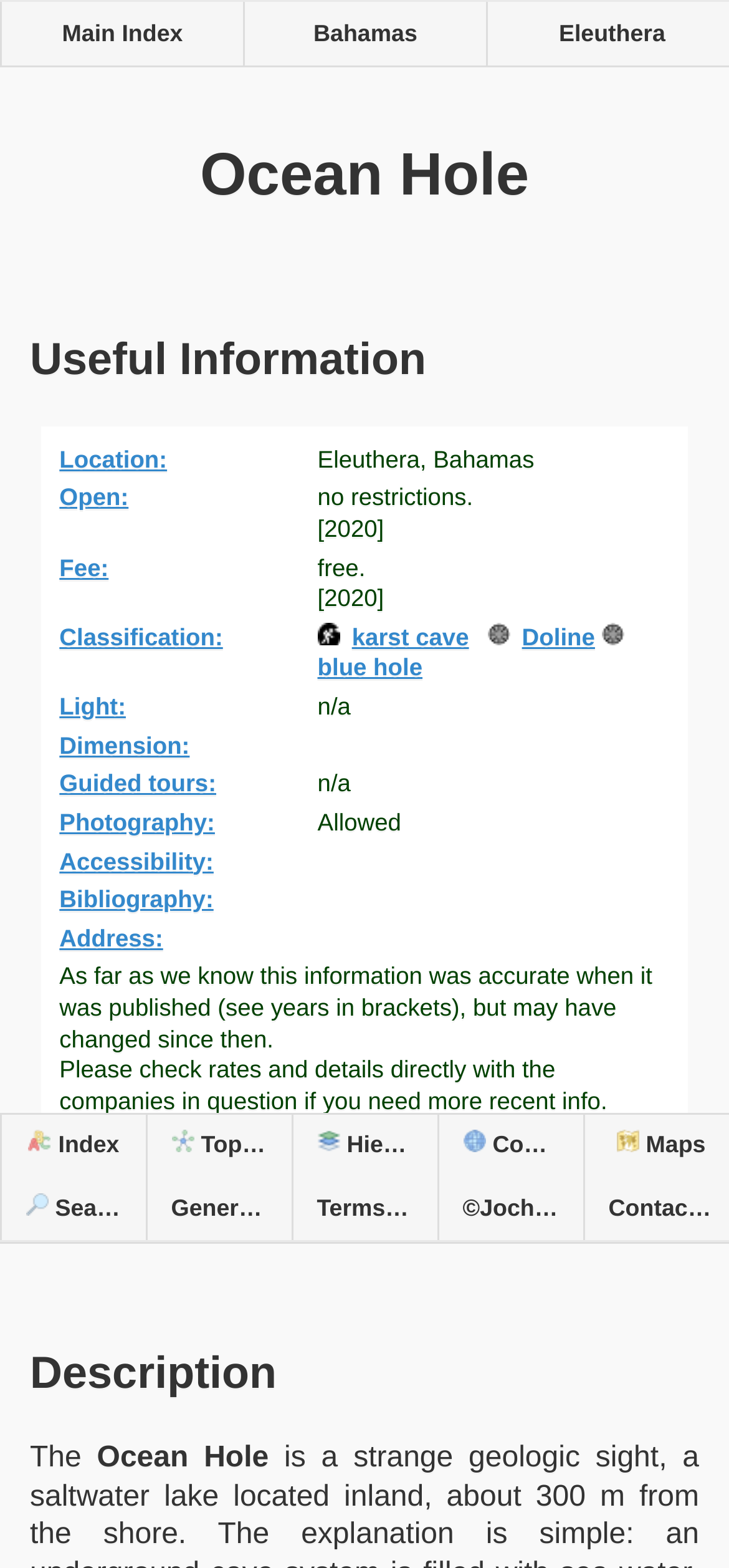Please specify the bounding box coordinates of the region to click in order to perform the following instruction: "Go to Bahamas page".

[0.333, 0.001, 0.667, 0.041]